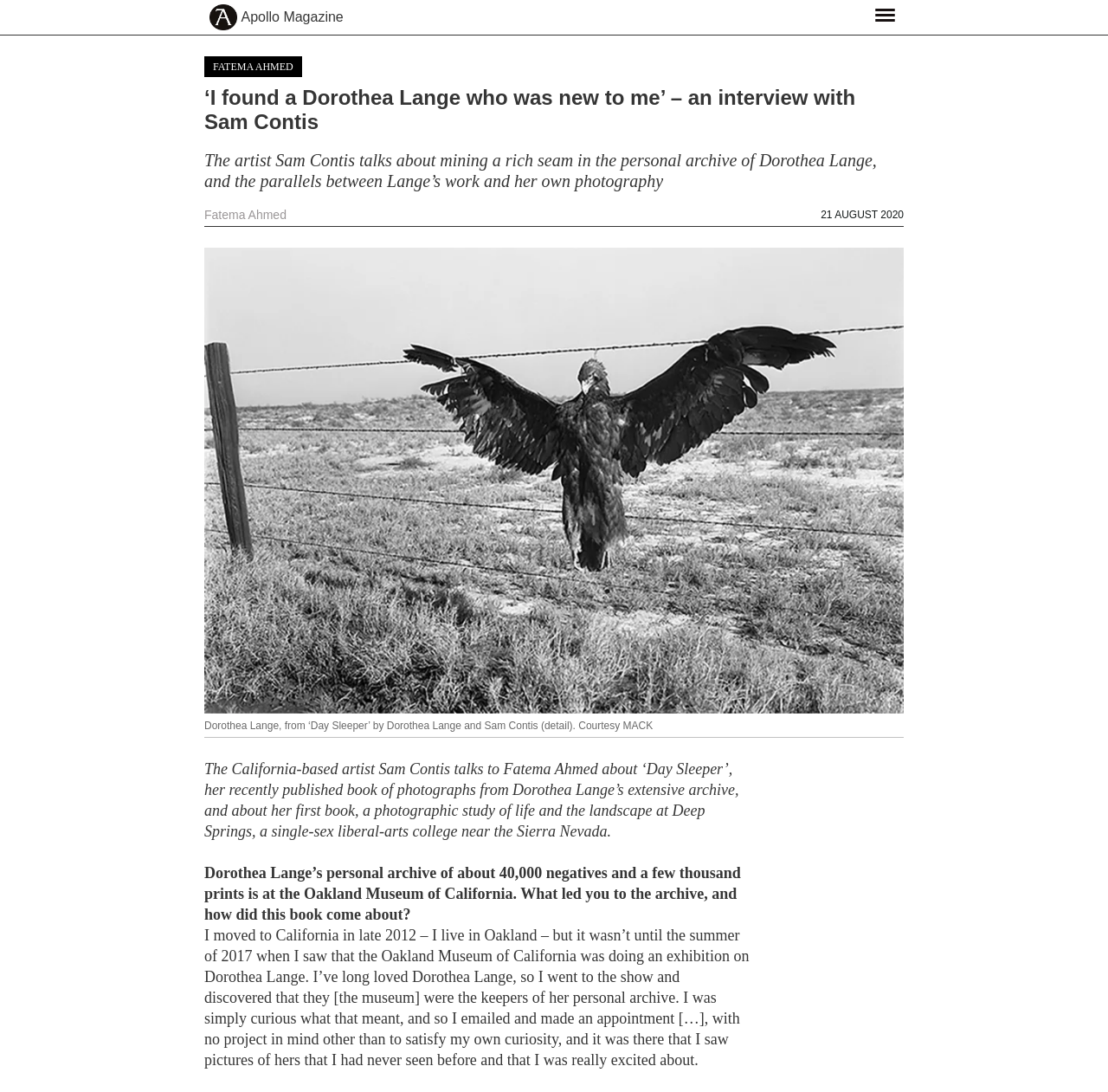Given the description of a UI element: "parent_node: Apollo Magazine", identify the bounding box coordinates of the matching element in the webpage screenshot.

[0.189, 0.004, 0.214, 0.028]